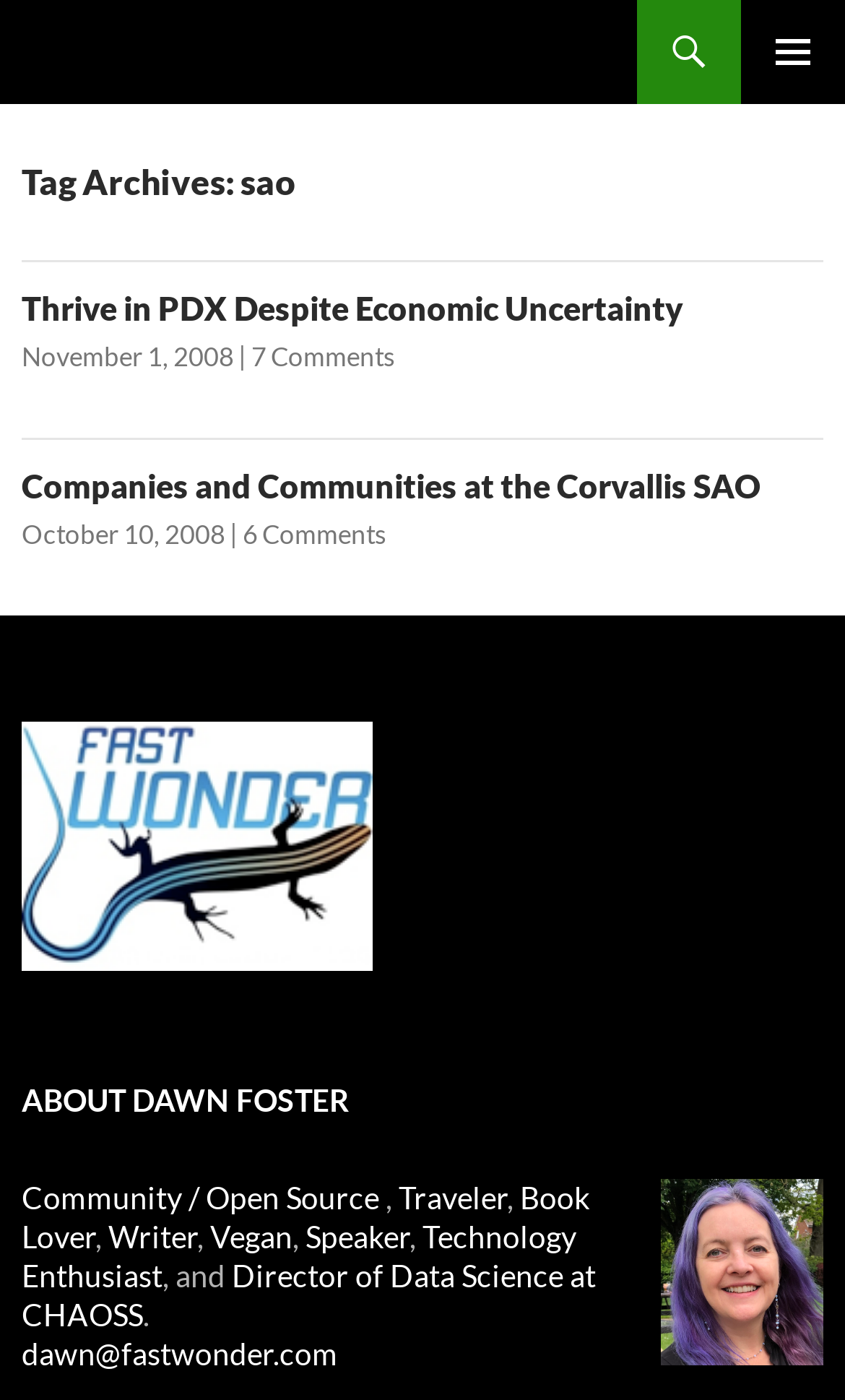Please identify the bounding box coordinates of the region to click in order to complete the given instruction: "Read the article about immigration medical examination". The coordinates should be four float numbers between 0 and 1, i.e., [left, top, right, bottom].

None